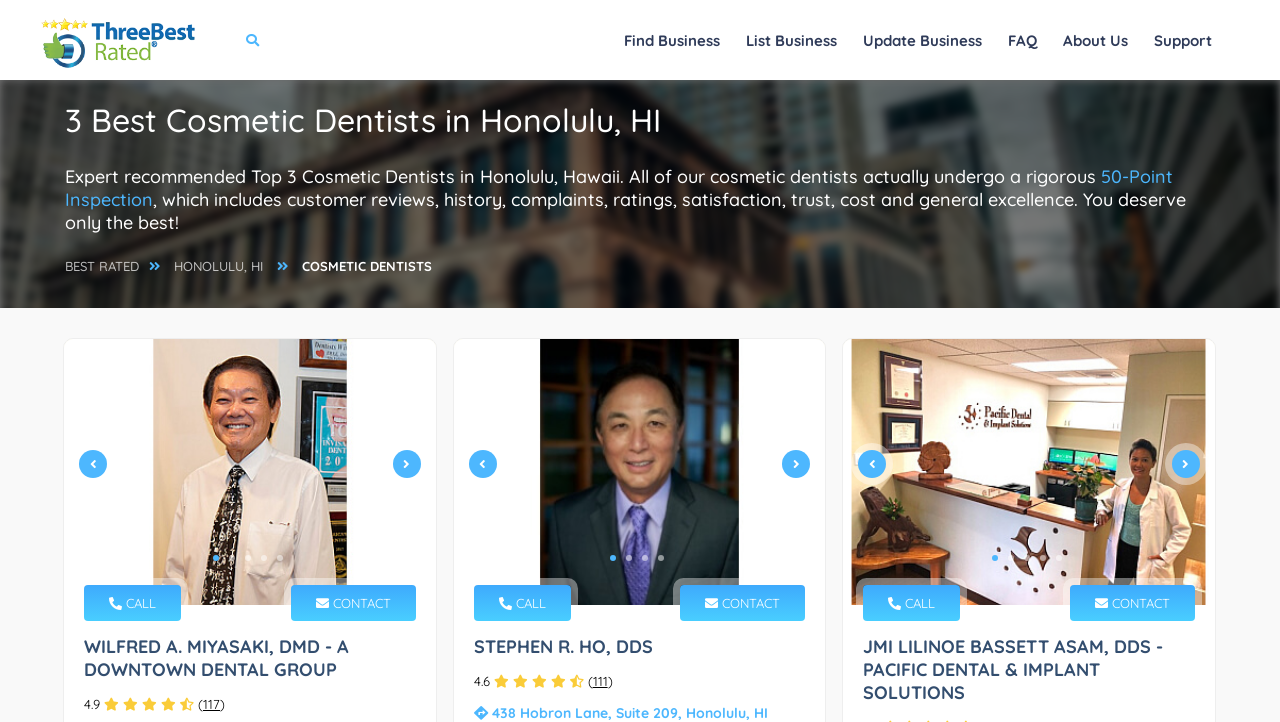Please locate the bounding box coordinates of the element that should be clicked to achieve the given instruction: "View the '50-Point Inspection' details".

[0.051, 0.229, 0.916, 0.292]